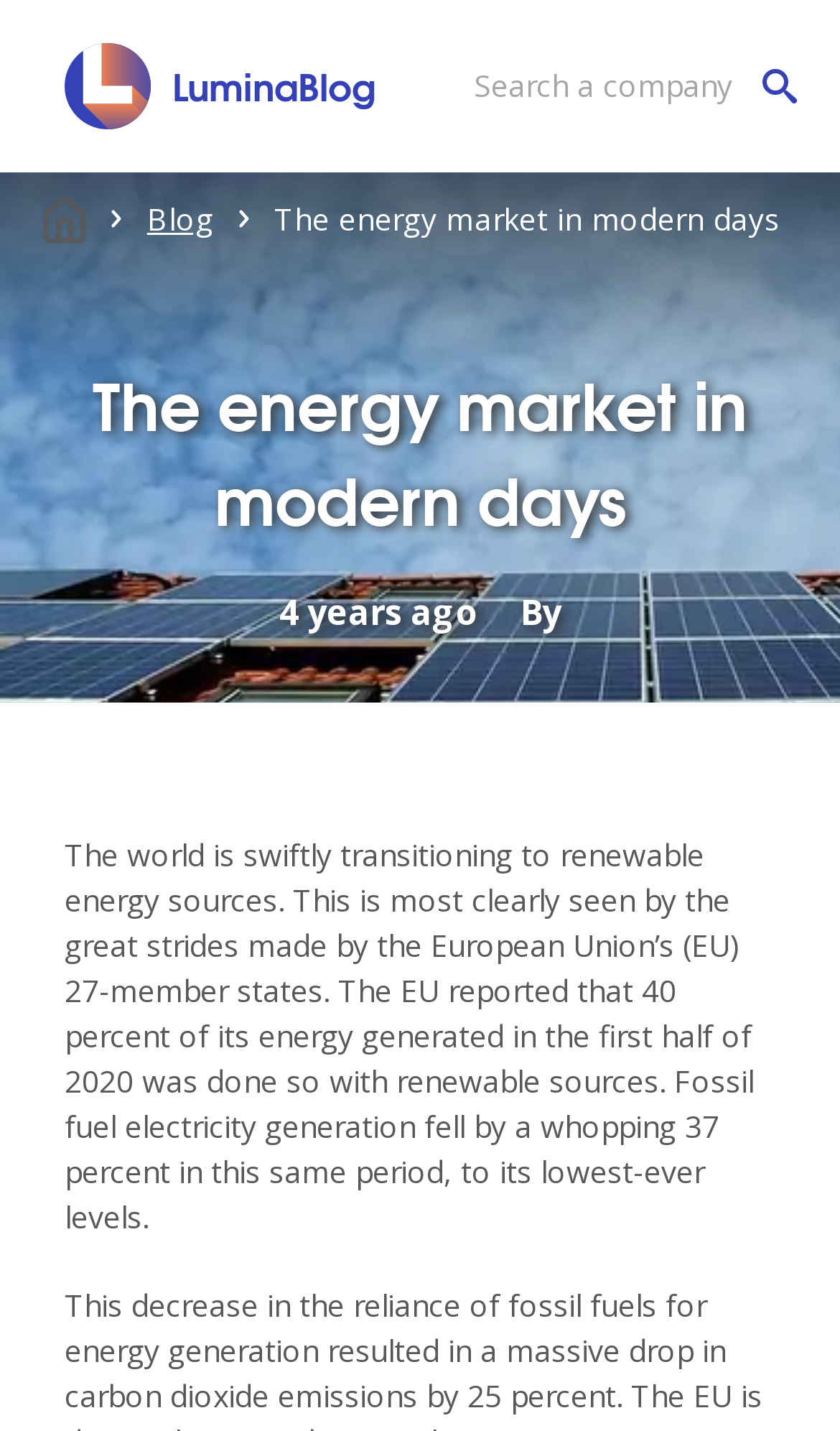What percentage of the EU's energy was generated from renewable sources?
Look at the screenshot and respond with one word or a short phrase.

40 percent